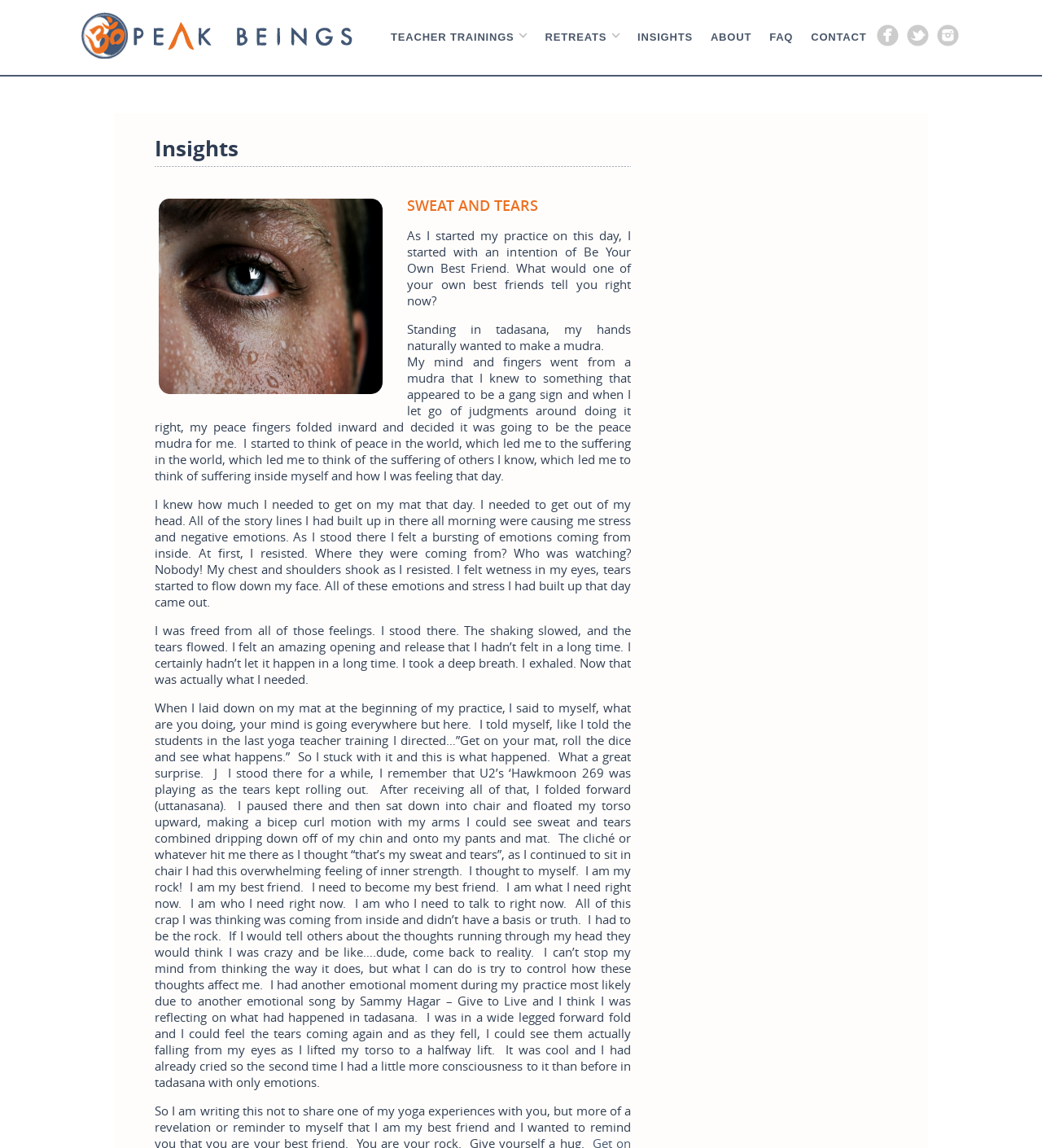What is the name of the song that triggered another emotional moment?
Use the information from the screenshot to give a comprehensive response to the question.

The name of the song that triggered another emotional moment is 'Give to Live' by Sammy Hagar, as mentioned in the text 'I had another emotional moment during my practice most likely due to another emotional song by Sammy Hagar – Give to Live'.